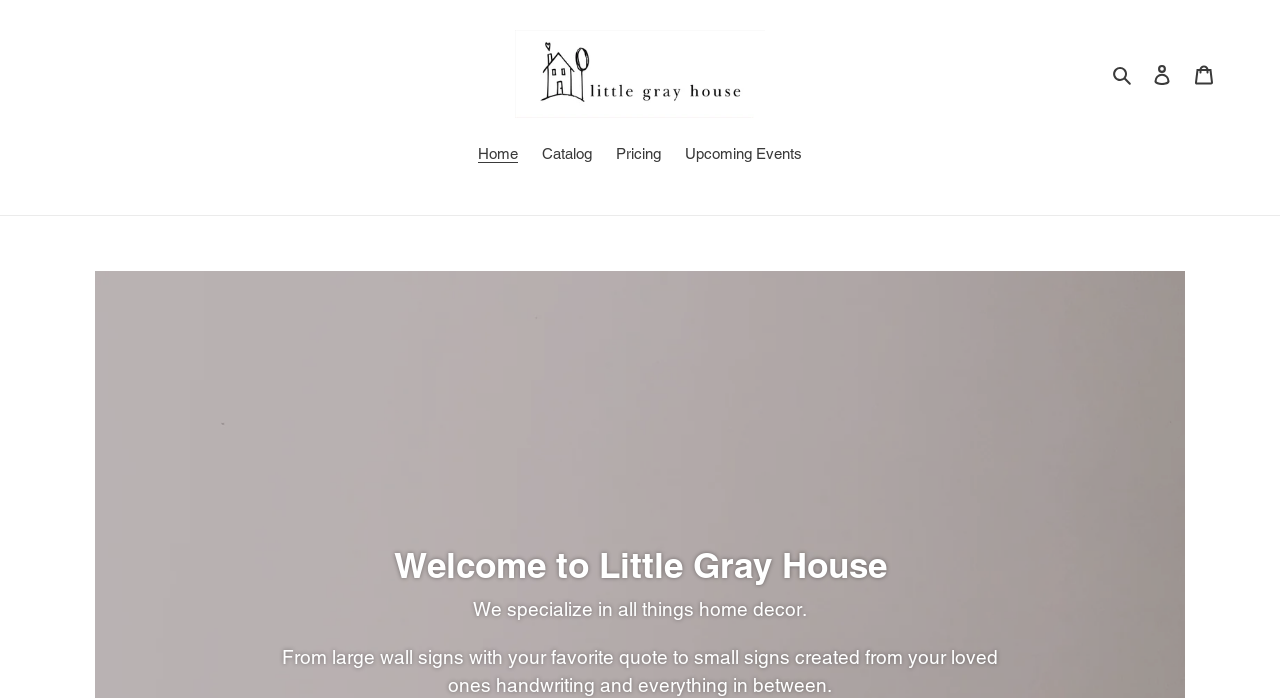Please predict the bounding box coordinates of the element's region where a click is necessary to complete the following instruction: "click on the search button". The coordinates should be represented by four float numbers between 0 and 1, i.e., [left, top, right, bottom].

[0.864, 0.088, 0.891, 0.123]